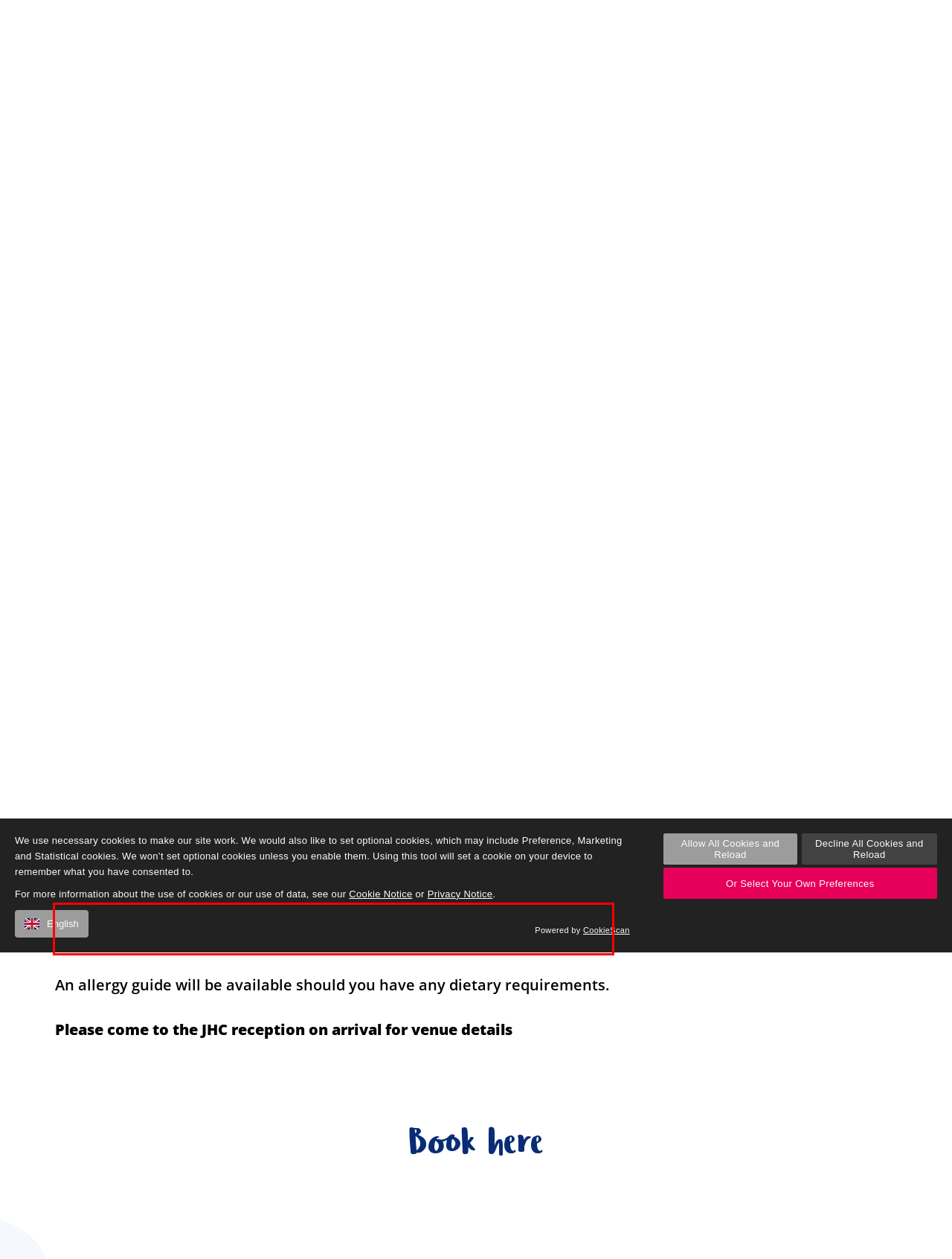You are provided with a screenshot of a webpage that includes a UI element enclosed in a red rectangle. Extract the text content inside this red rectangle.

Sandwiches are available at Jersey Hospice Care at a subsidised rate and can be ordered on the day of the event at Reception.